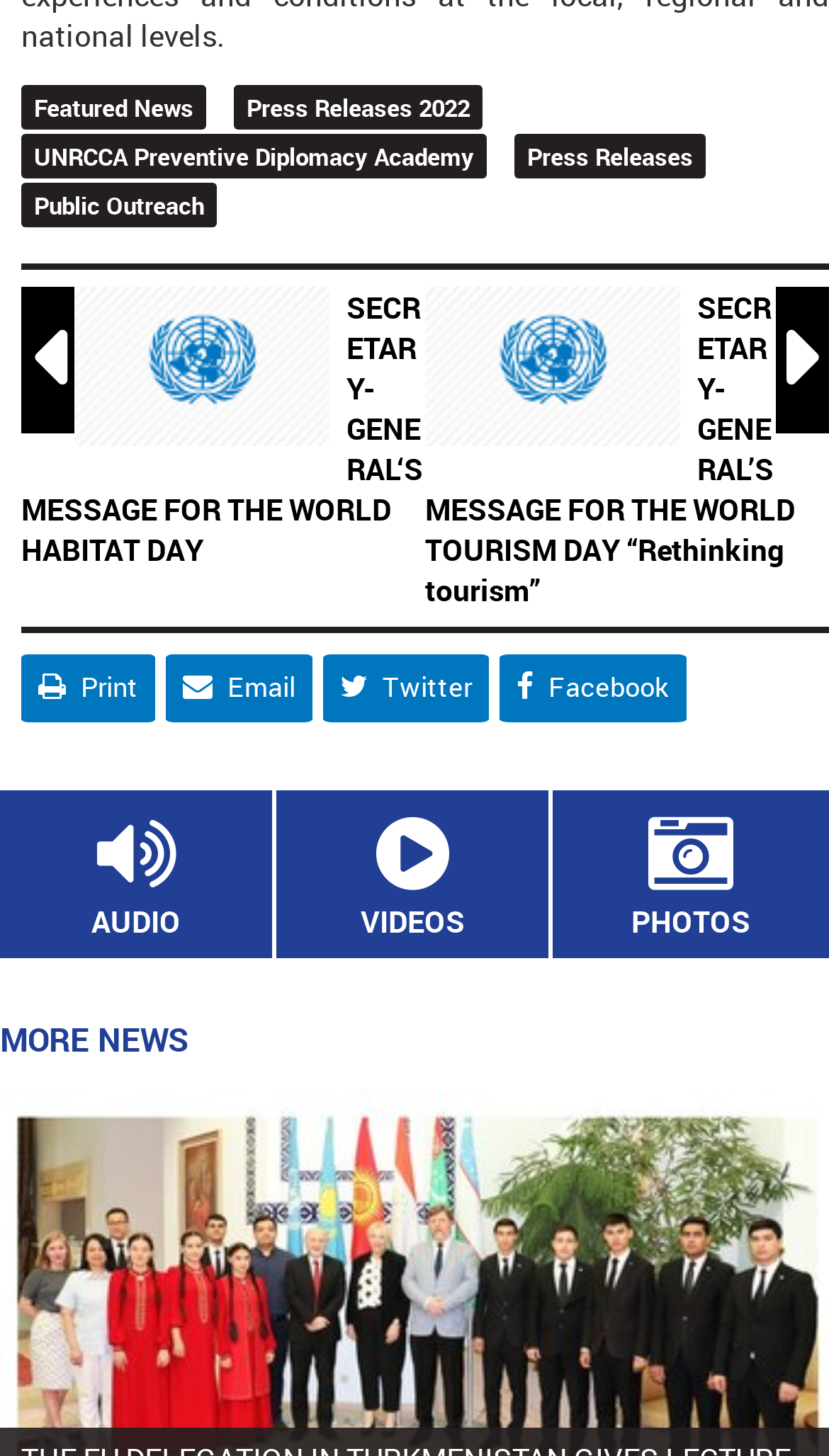Find the bounding box coordinates for the HTML element described in this sentence: "Press Releases 2022". Provide the coordinates as four float numbers between 0 and 1, in the format [left, top, right, bottom].

[0.297, 0.062, 0.567, 0.084]